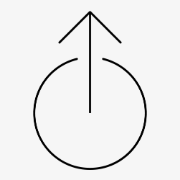What does the icon represent?
Please answer the question with a detailed and comprehensive explanation.

The caption explains that the icon represents the concept of 'uploading' or 'sharing', which is commonly associated with moving content from a local device to a server or cloud storage.